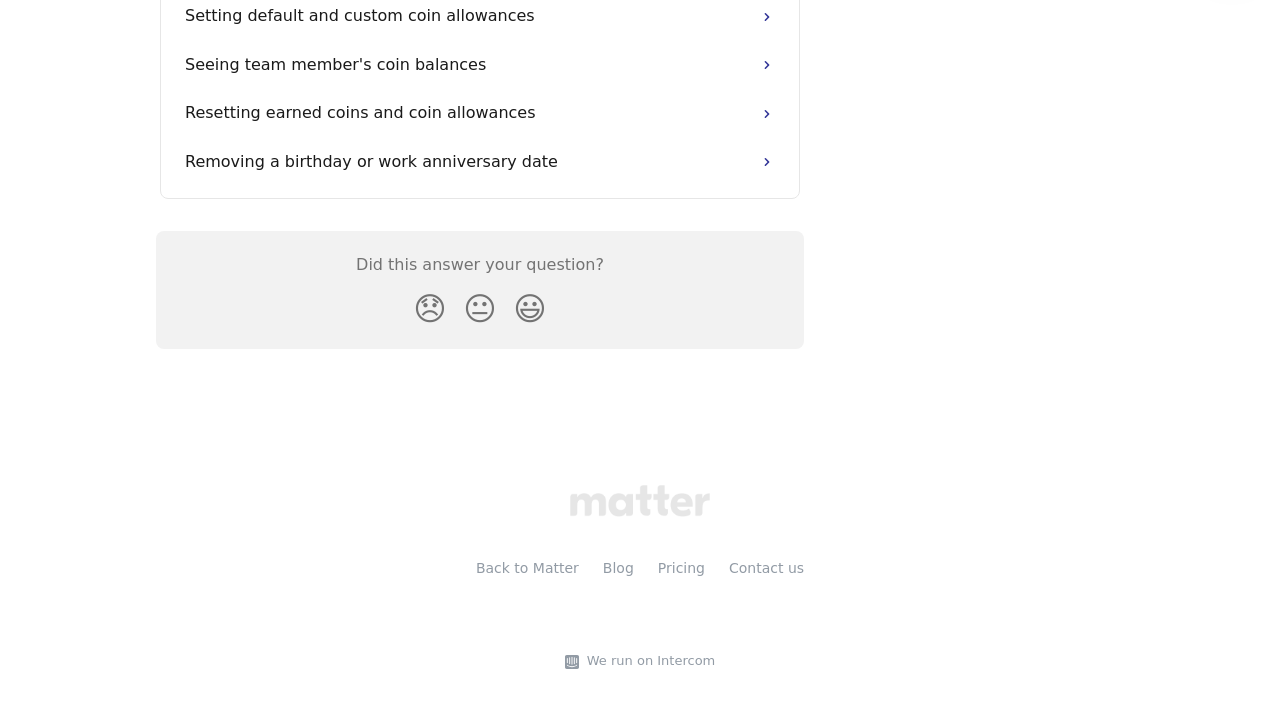Answer the question below with a single word or a brief phrase: 
How many reaction buttons are there?

3